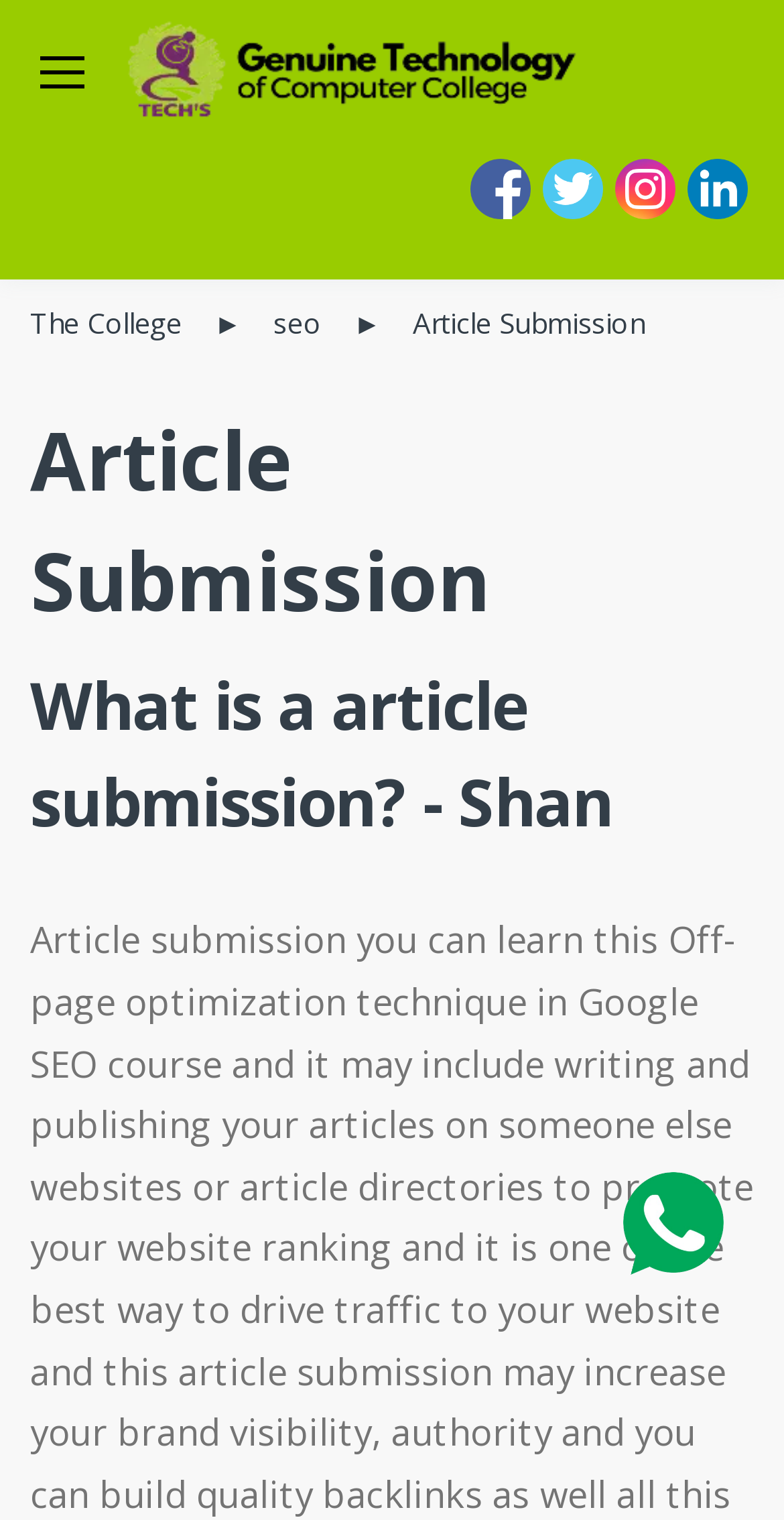Determine the bounding box for the UI element that matches this description: "The College".

[0.038, 0.199, 0.232, 0.227]